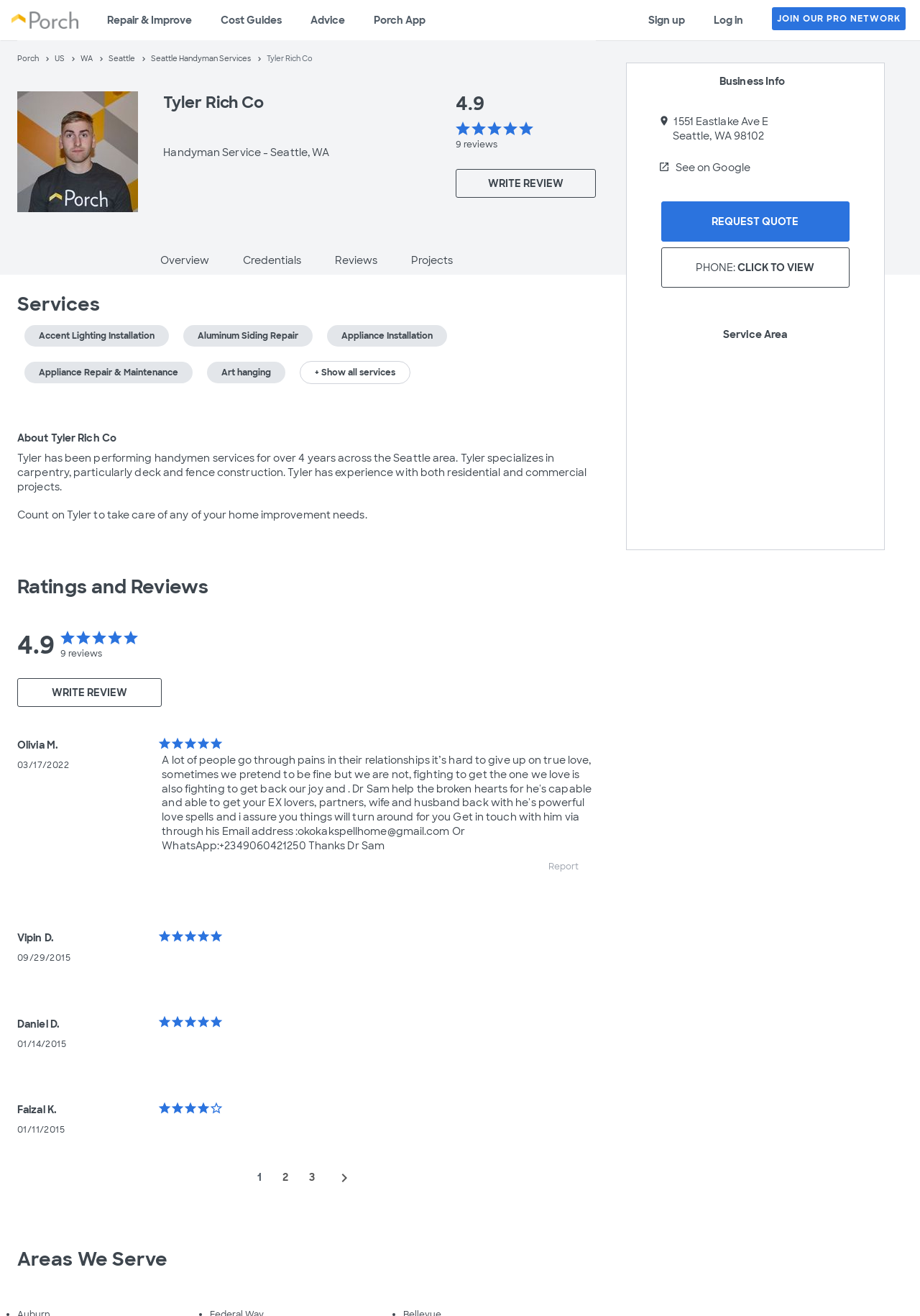Identify the bounding box coordinates of the element to click to follow this instruction: 'View 'Projects' of Tyler Rich Co'. Ensure the coordinates are four float values between 0 and 1, provided as [left, top, right, bottom].

[0.429, 0.191, 0.511, 0.209]